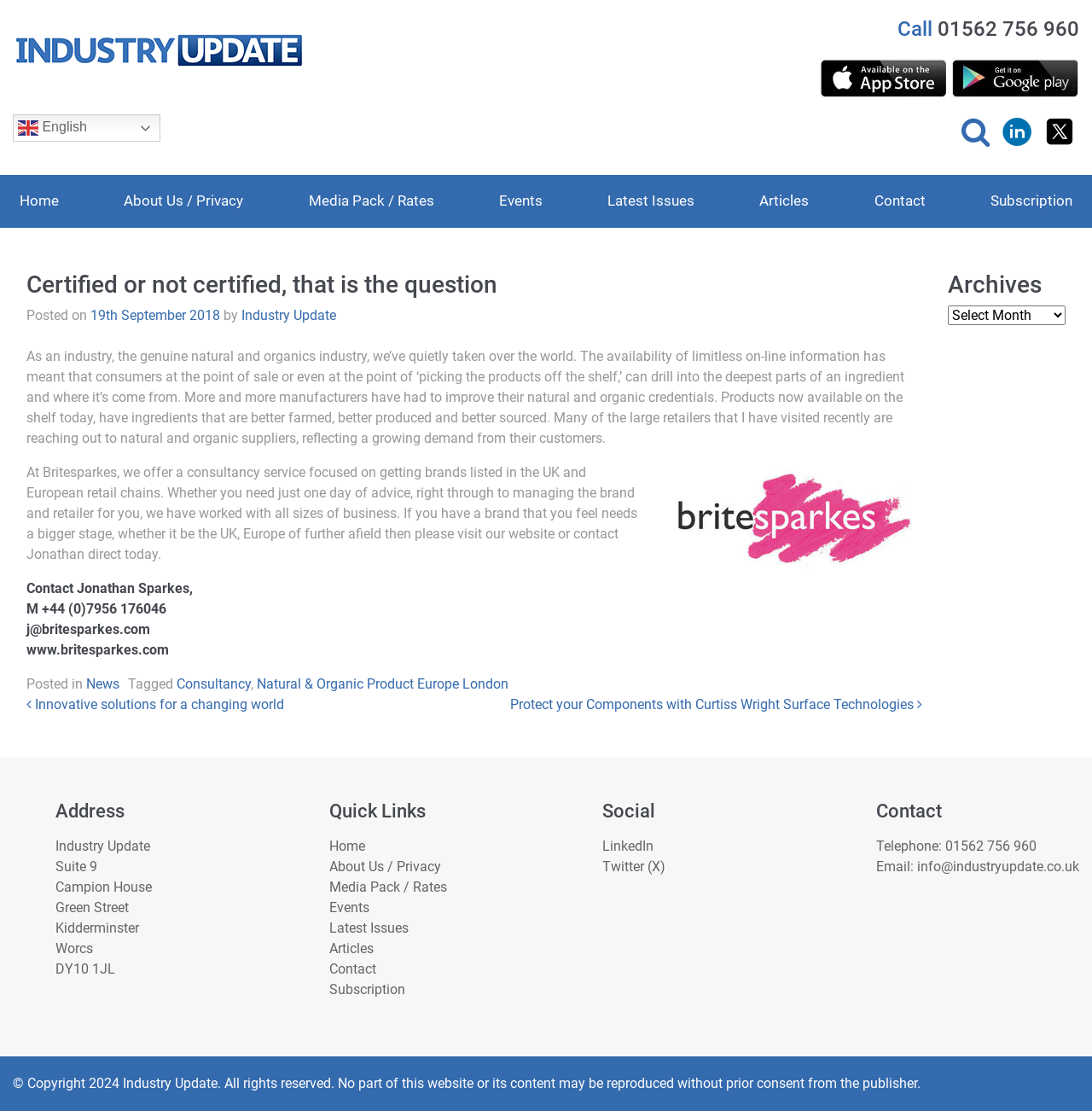Find the bounding box coordinates of the clickable area required to complete the following action: "Search for something".

[0.88, 0.101, 0.906, 0.142]